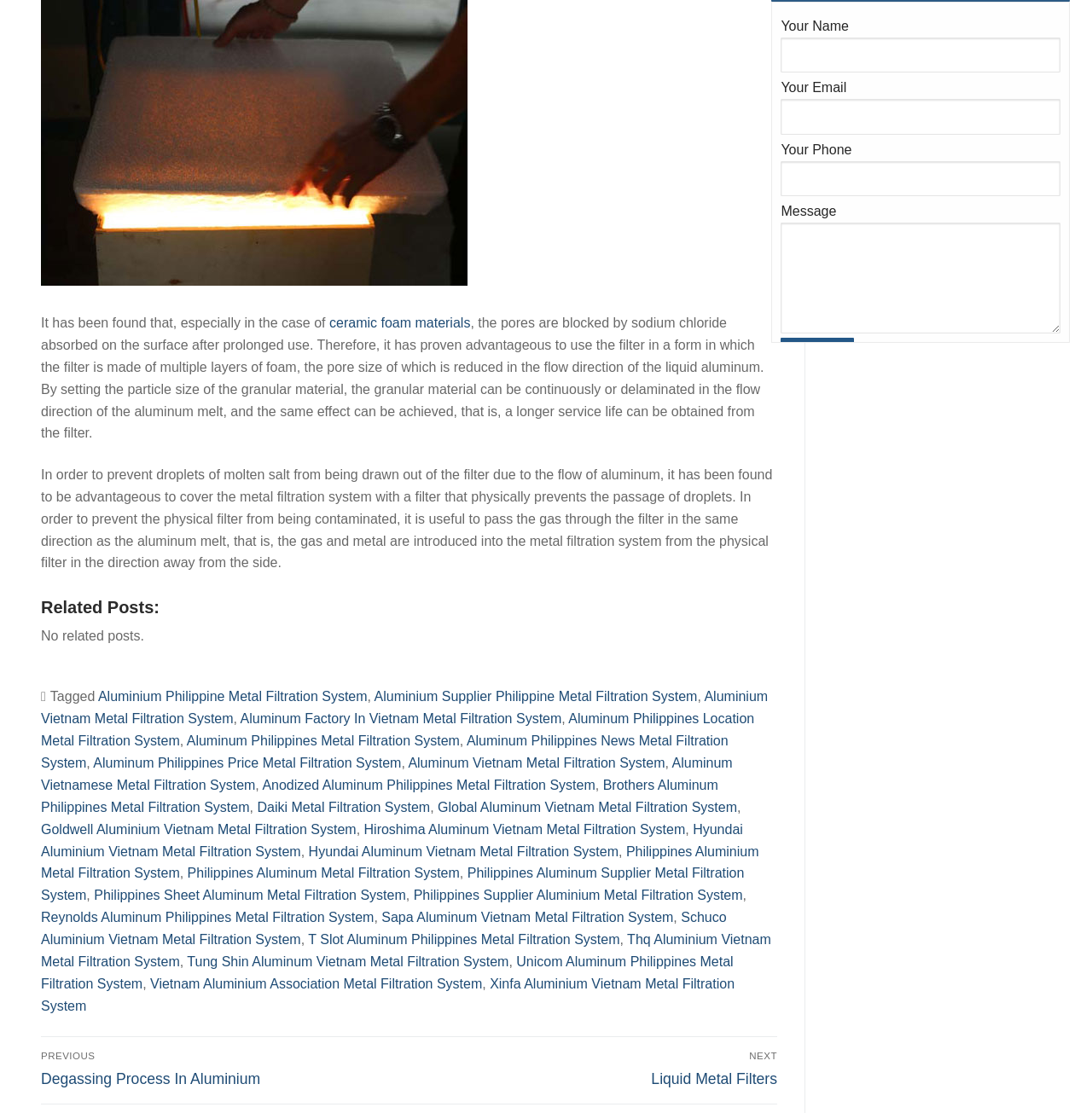Can you specify the bounding box coordinates of the area that needs to be clicked to fulfill the following instruction: "Click the 'Next post: Liquid Metal Filters' link"?

[0.381, 0.944, 0.712, 0.976]